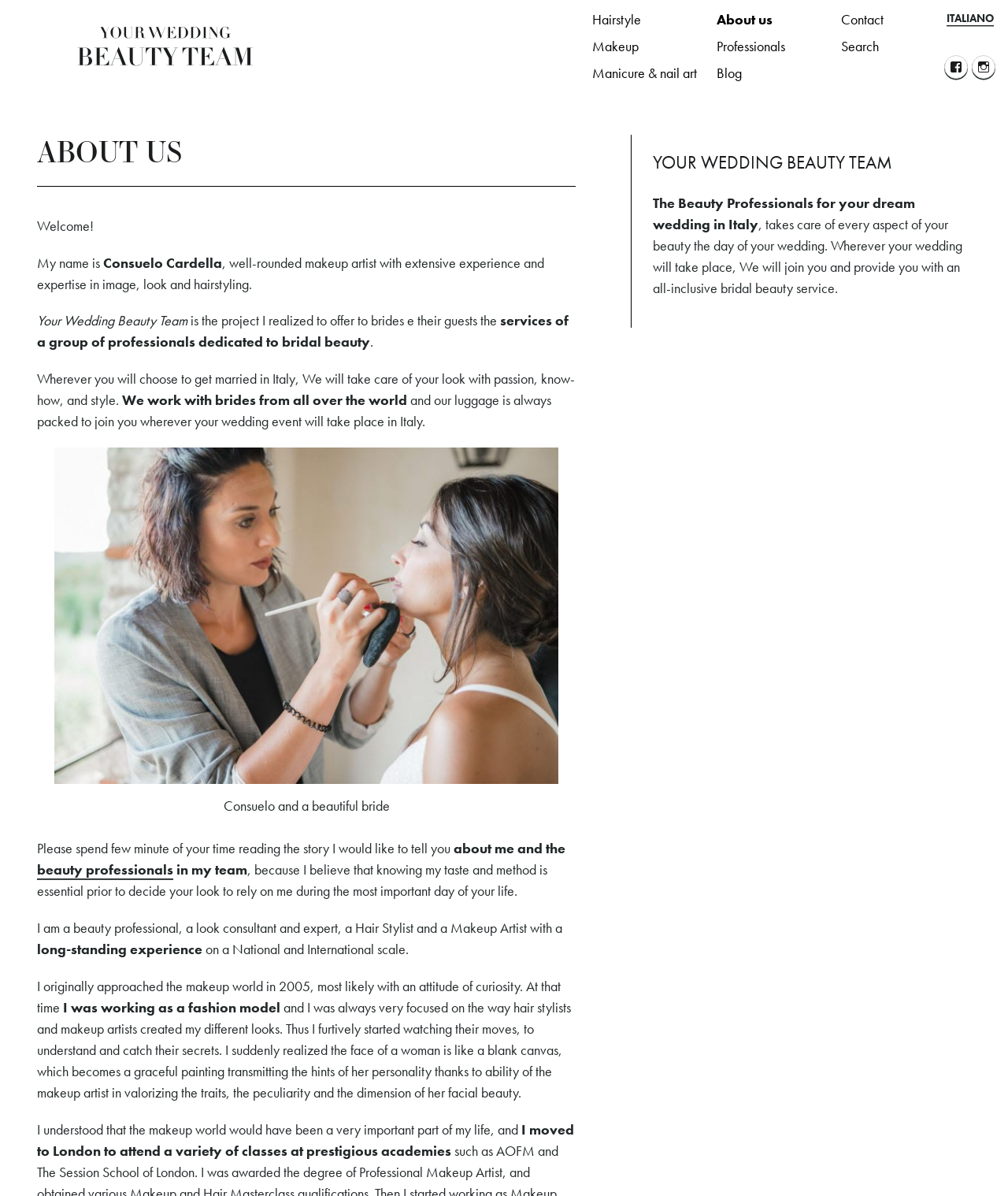Based on the image, provide a detailed and complete answer to the question: 
Where does the team work?

The team works in Italy, which is mentioned in the text 'Wherever you will choose to get married in Italy, We will take care of your look with passion, know-how, and style'.